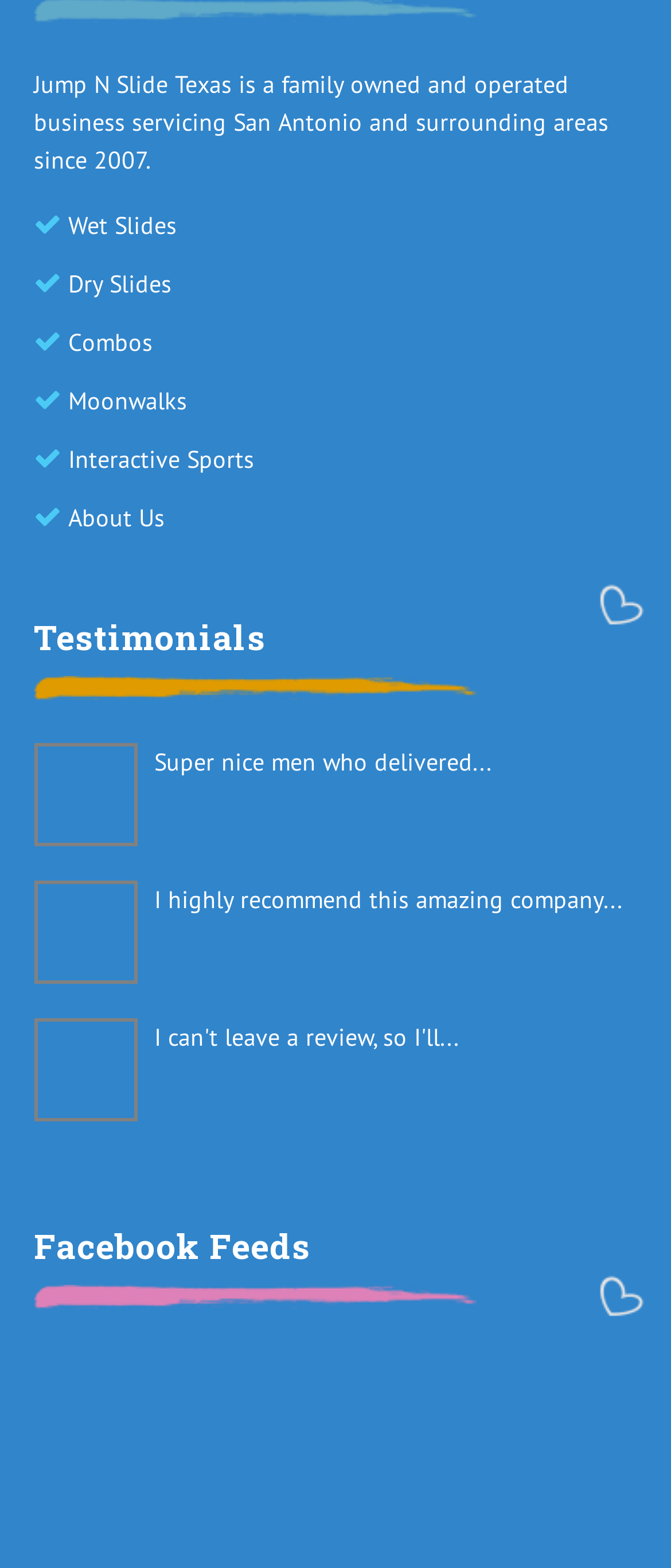Determine the bounding box coordinates for the HTML element mentioned in the following description: "Facebook Feeds". The coordinates should be a list of four floats ranging from 0 to 1, represented as [left, top, right, bottom].

[0.05, 0.78, 0.463, 0.808]